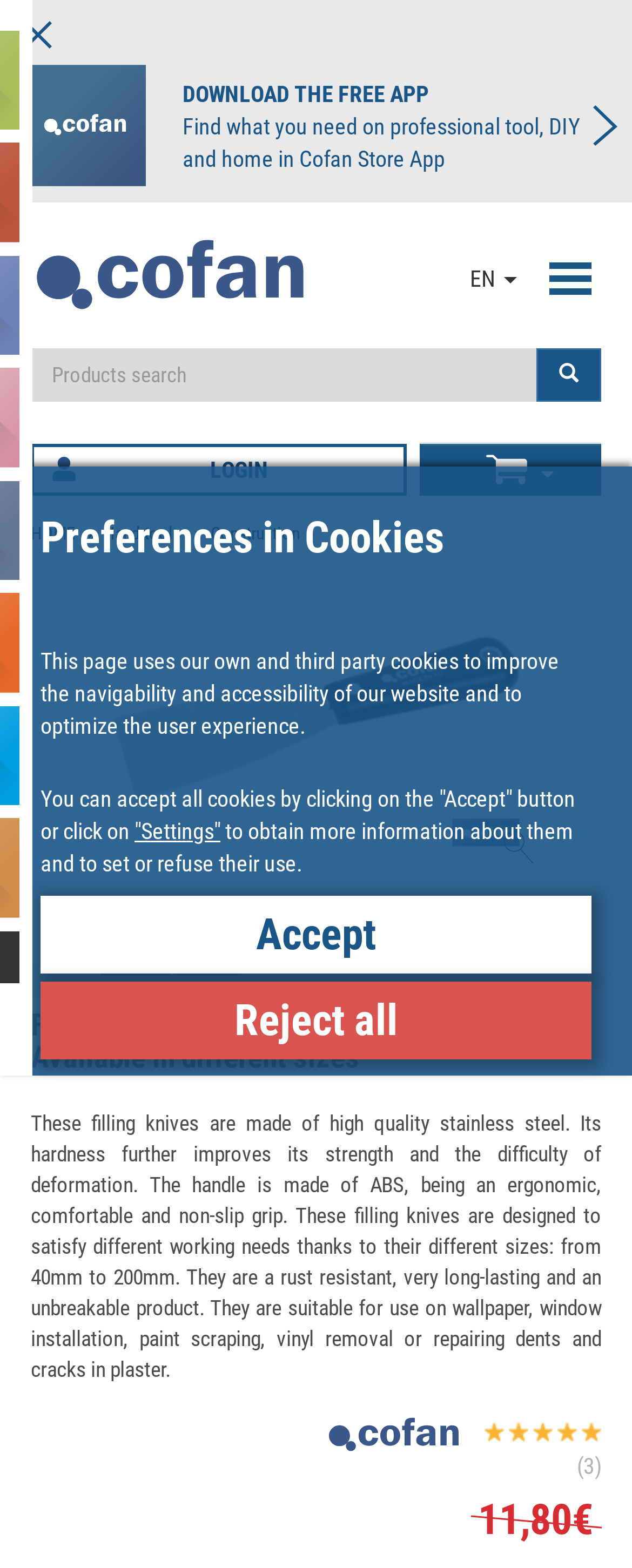Identify the bounding box coordinates of the element that should be clicked to fulfill this task: "View product details". The coordinates should be provided as four float numbers between 0 and 1, i.e., [left, top, right, bottom].

[0.151, 0.365, 0.849, 0.55]